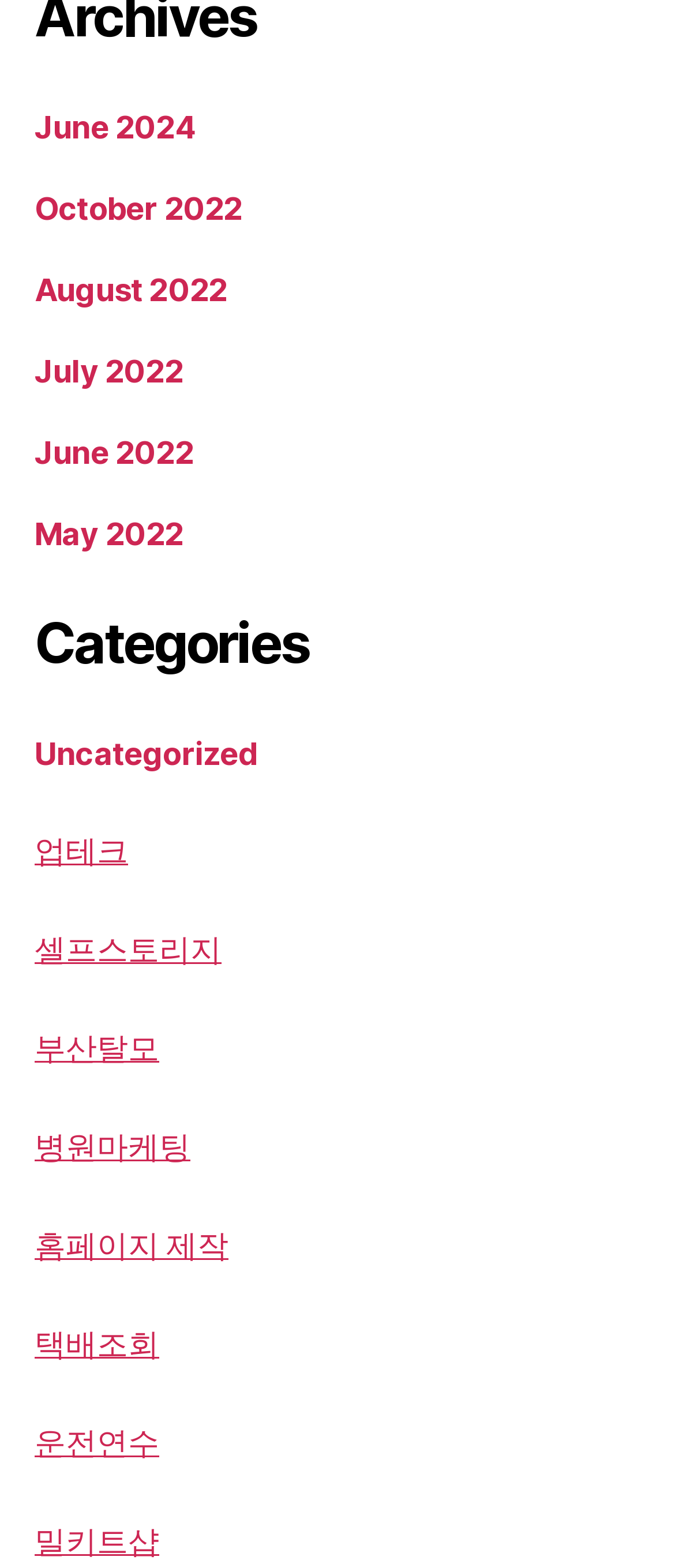Please determine the bounding box coordinates of the clickable area required to carry out the following instruction: "view June 2024 archives". The coordinates must be four float numbers between 0 and 1, represented as [left, top, right, bottom].

[0.051, 0.069, 0.289, 0.093]